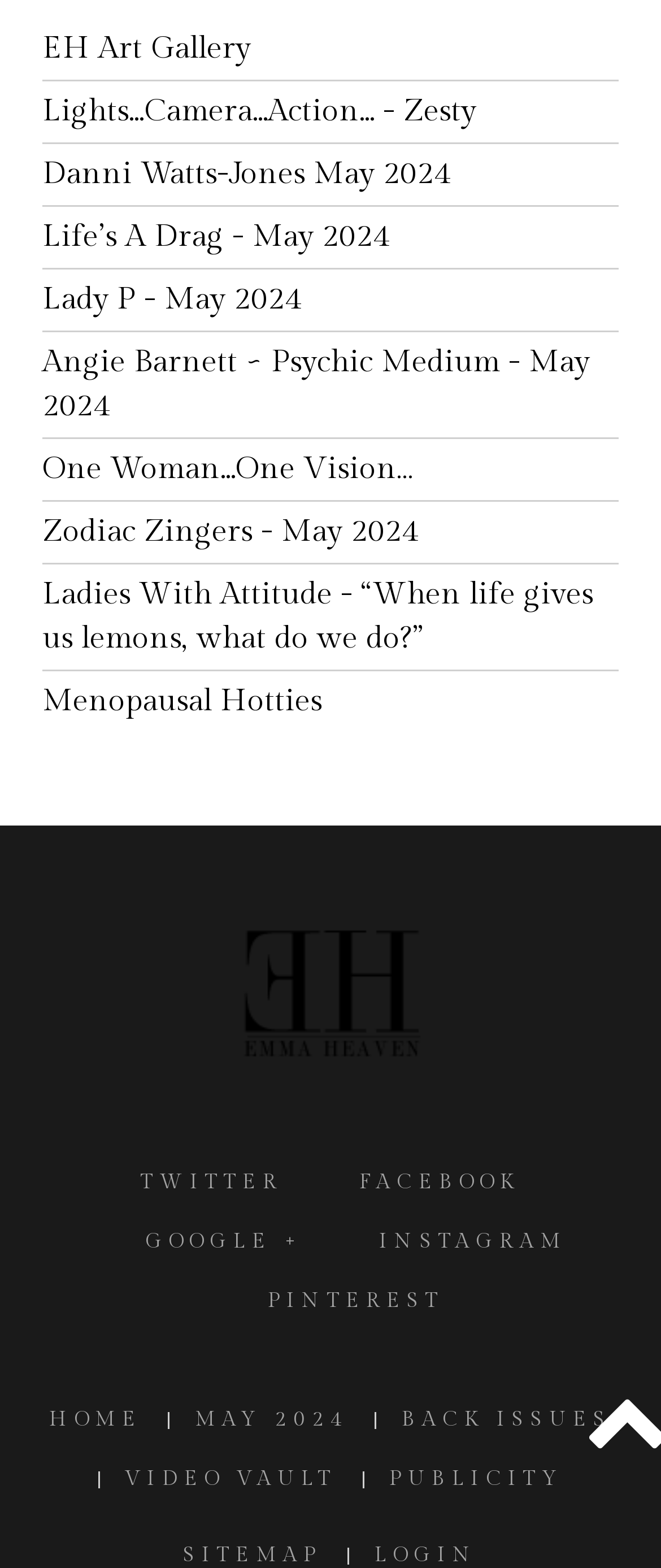Determine the bounding box coordinates for the clickable element required to fulfill the instruction: "Click on EH Art Gallery link". Provide the coordinates as four float numbers between 0 and 1, i.e., [left, top, right, bottom].

[0.064, 0.019, 0.379, 0.042]